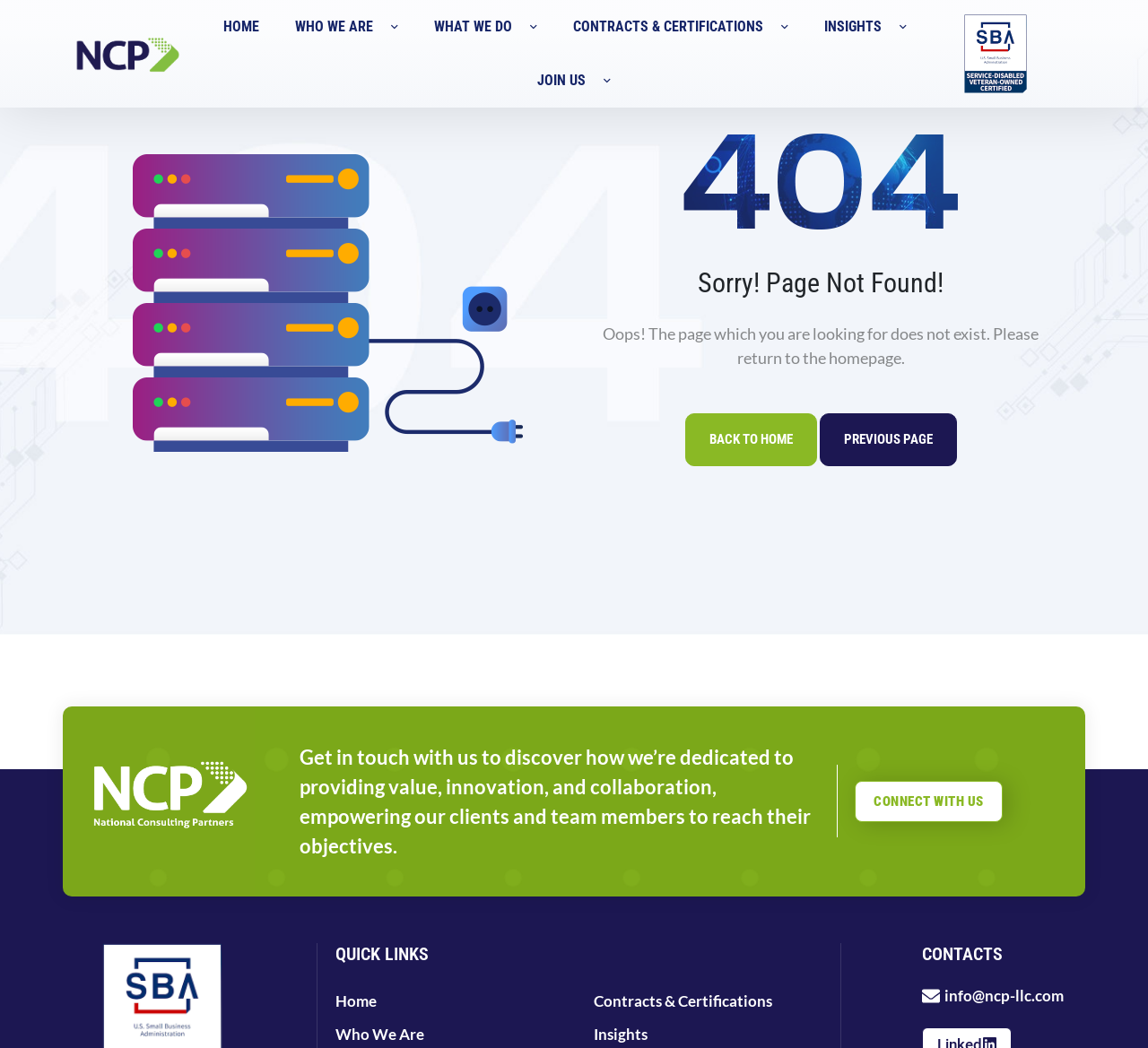Identify and provide the bounding box coordinates of the UI element described: "Home". The coordinates should be formatted as [left, top, right, bottom], with each number being a float between 0 and 1.

[0.187, 0.0, 0.234, 0.051]